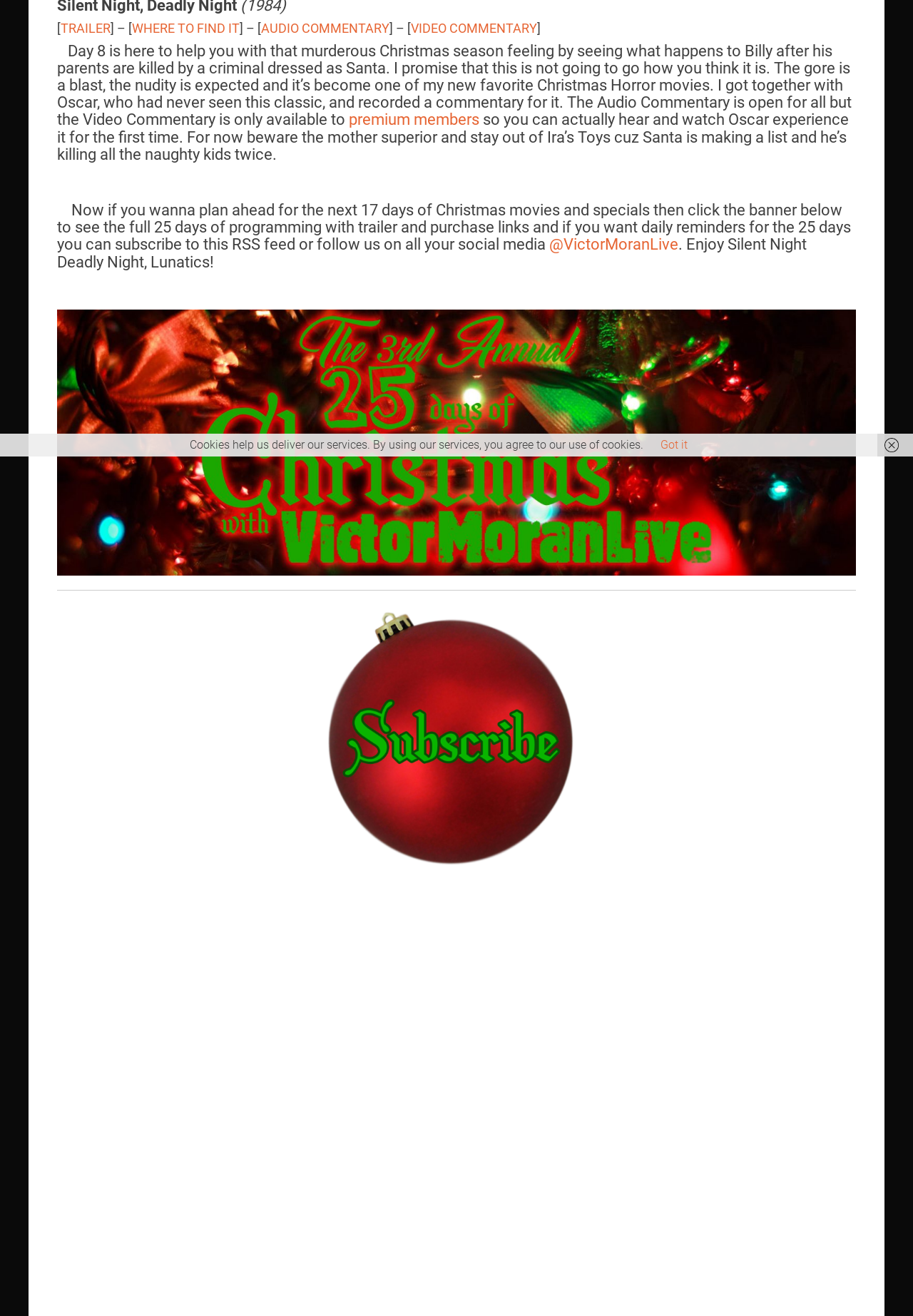Identify the bounding box of the UI component described as: "TRAILER".

[0.066, 0.016, 0.121, 0.027]